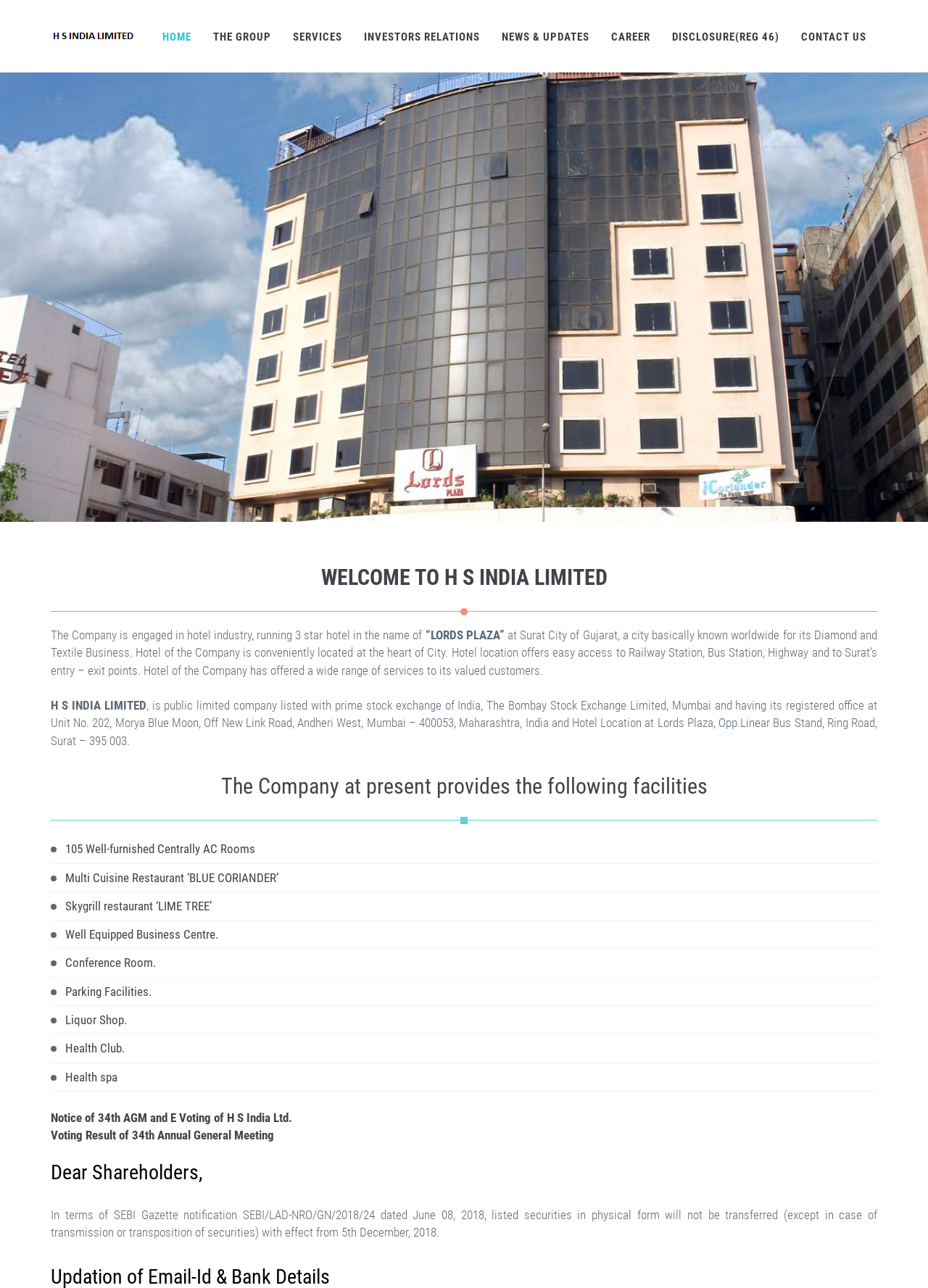What is the location of the company's registered office?
Answer the question with as much detail as possible.

The answer can be found in the StaticText element with the text ', is public limited company listed with prime stock exchange of India, The Bombay Stock Exchange Limited, Mumbai and having its registered office at Unit No. 202, Morya Blue Moon, Off New Link Road, Andheri West, Mumbai – 400053, Maharashtra, India...' which provides the address of the company's registered office.